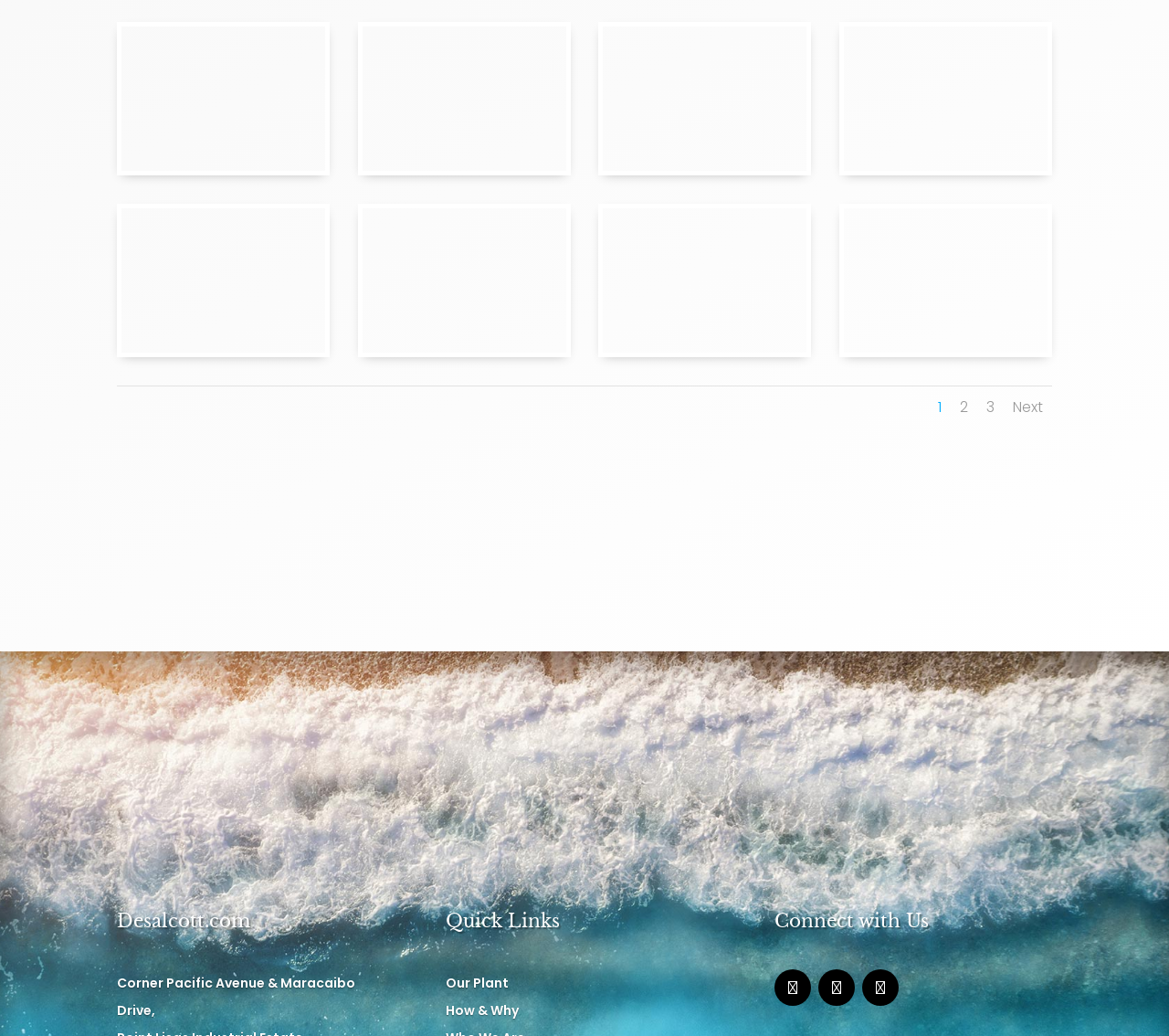Please identify the coordinates of the bounding box that should be clicked to fulfill this instruction: "Connect with Us on Facebook".

[0.663, 0.935, 0.694, 0.97]